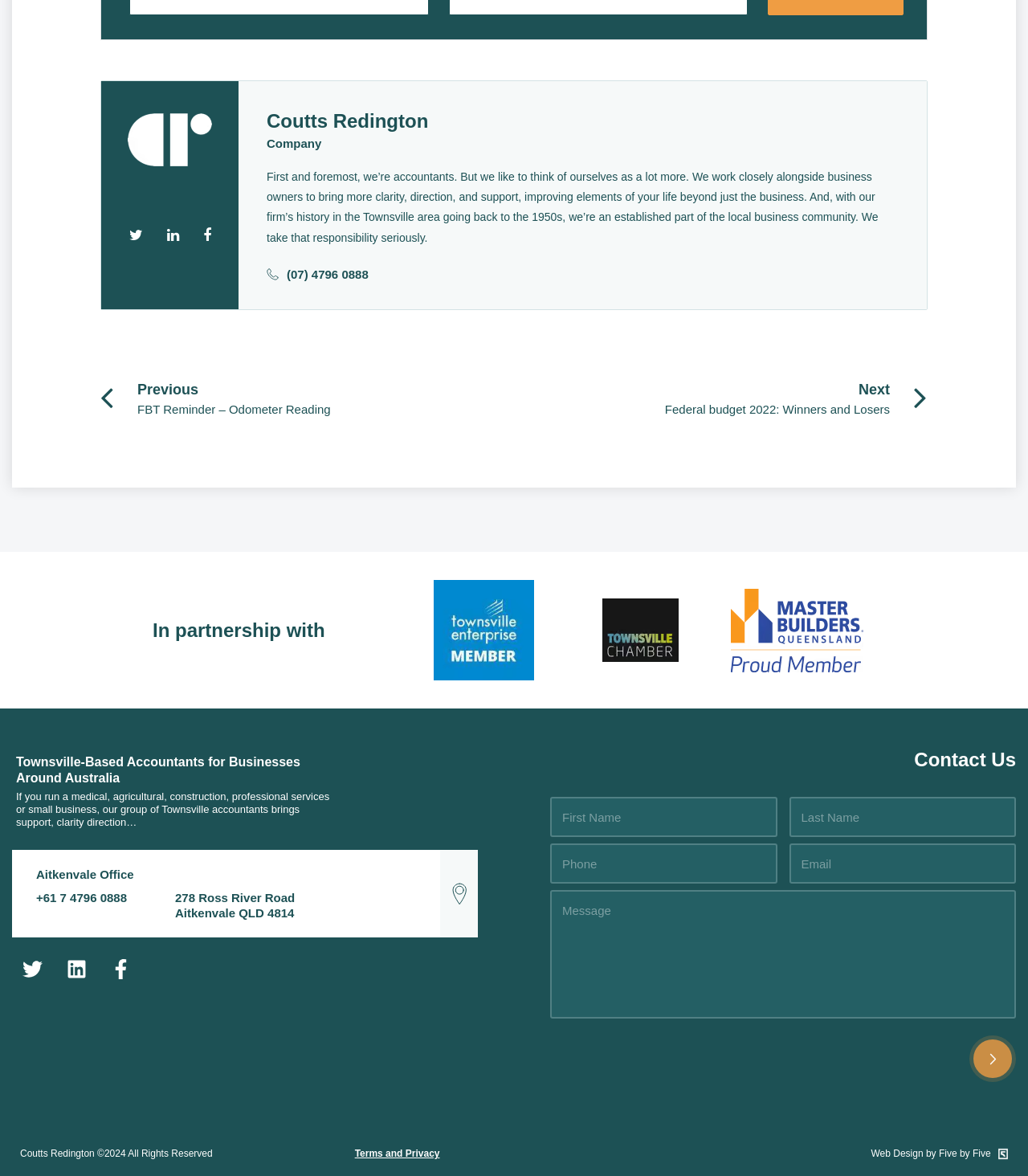Using the webpage screenshot, locate the HTML element that fits the following description and provide its bounding box: "PrevPreviousFBT Reminder – Odometer Reading".

[0.098, 0.318, 0.5, 0.36]